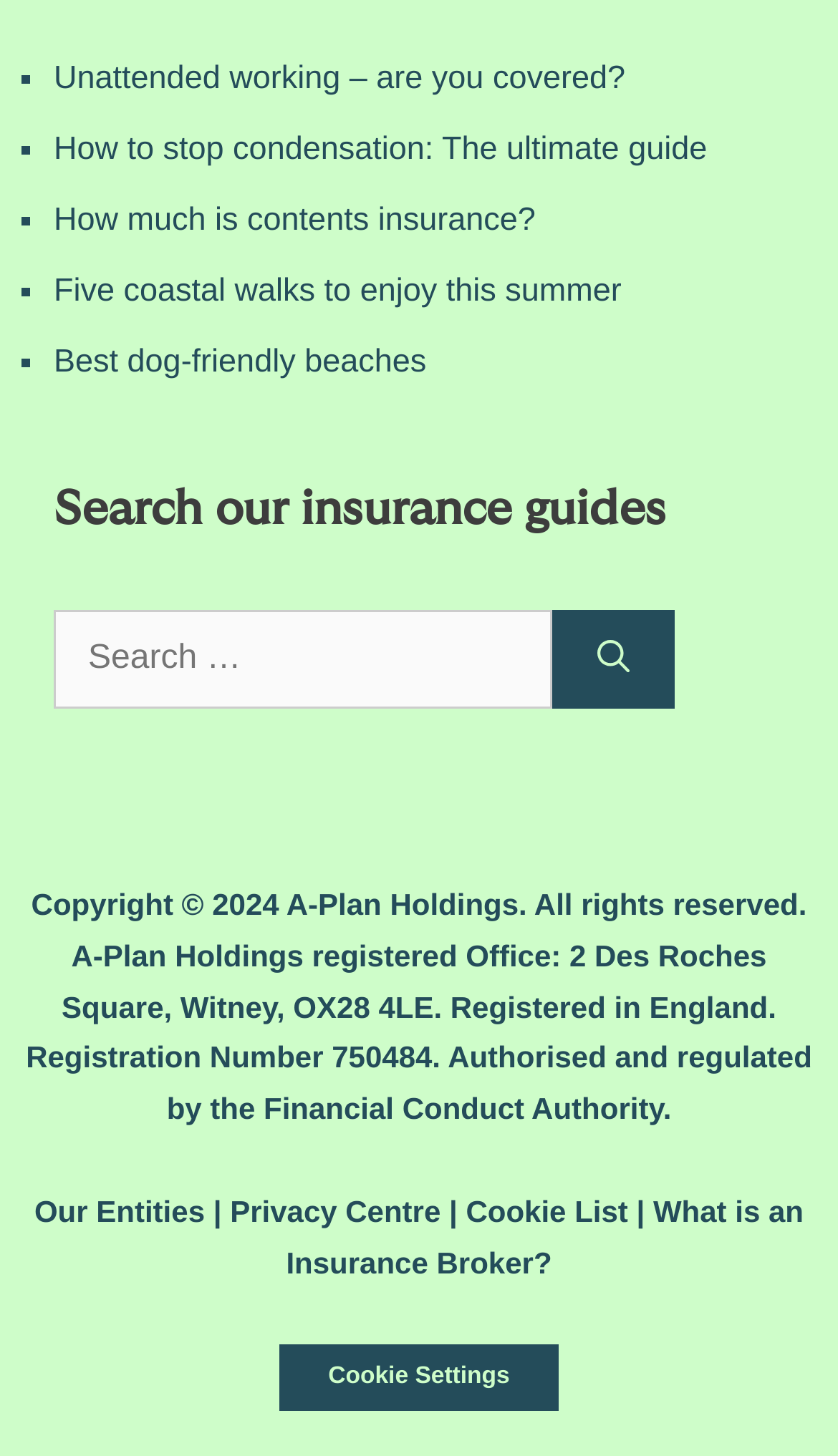Please identify the bounding box coordinates for the region that you need to click to follow this instruction: "Read about unattended working".

[0.064, 0.041, 0.746, 0.066]